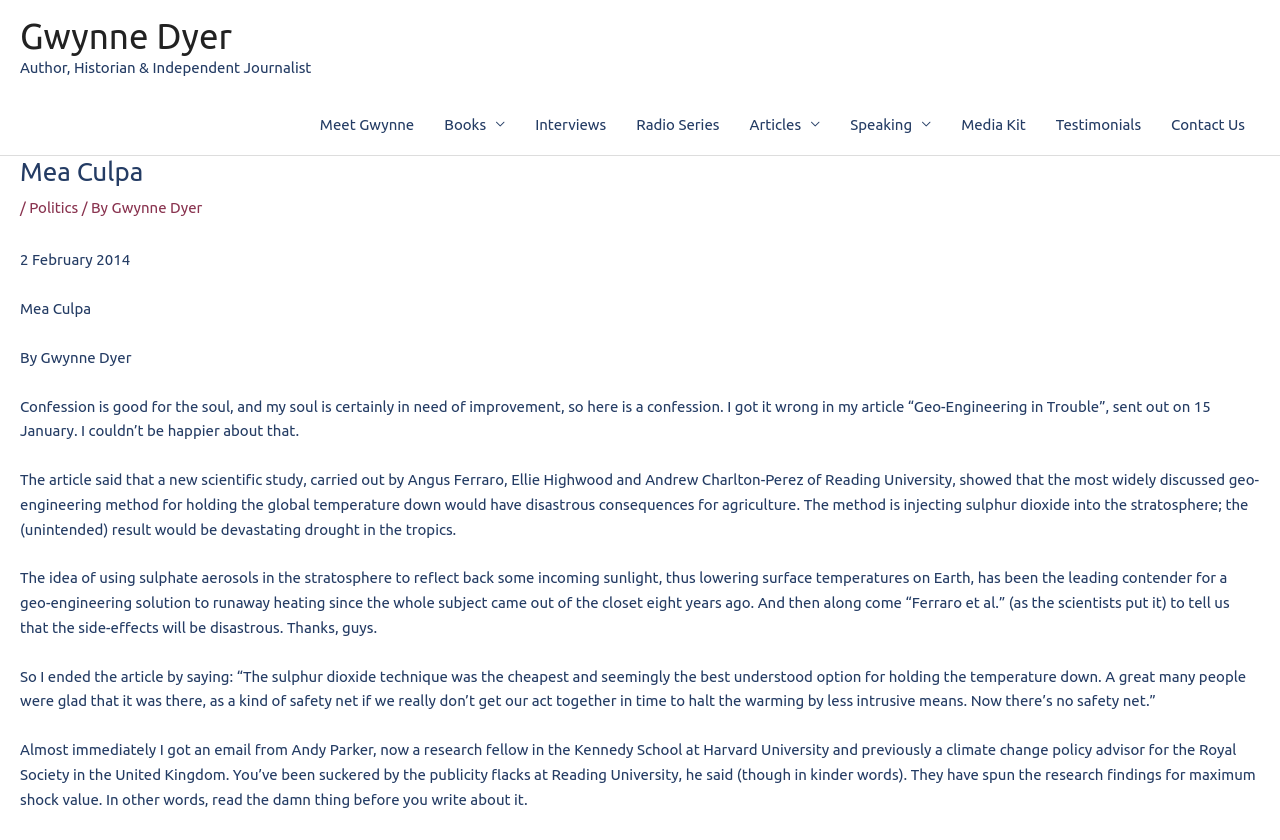Use a single word or phrase to answer the question:
What is the topic of this article?

Geo-Engineering